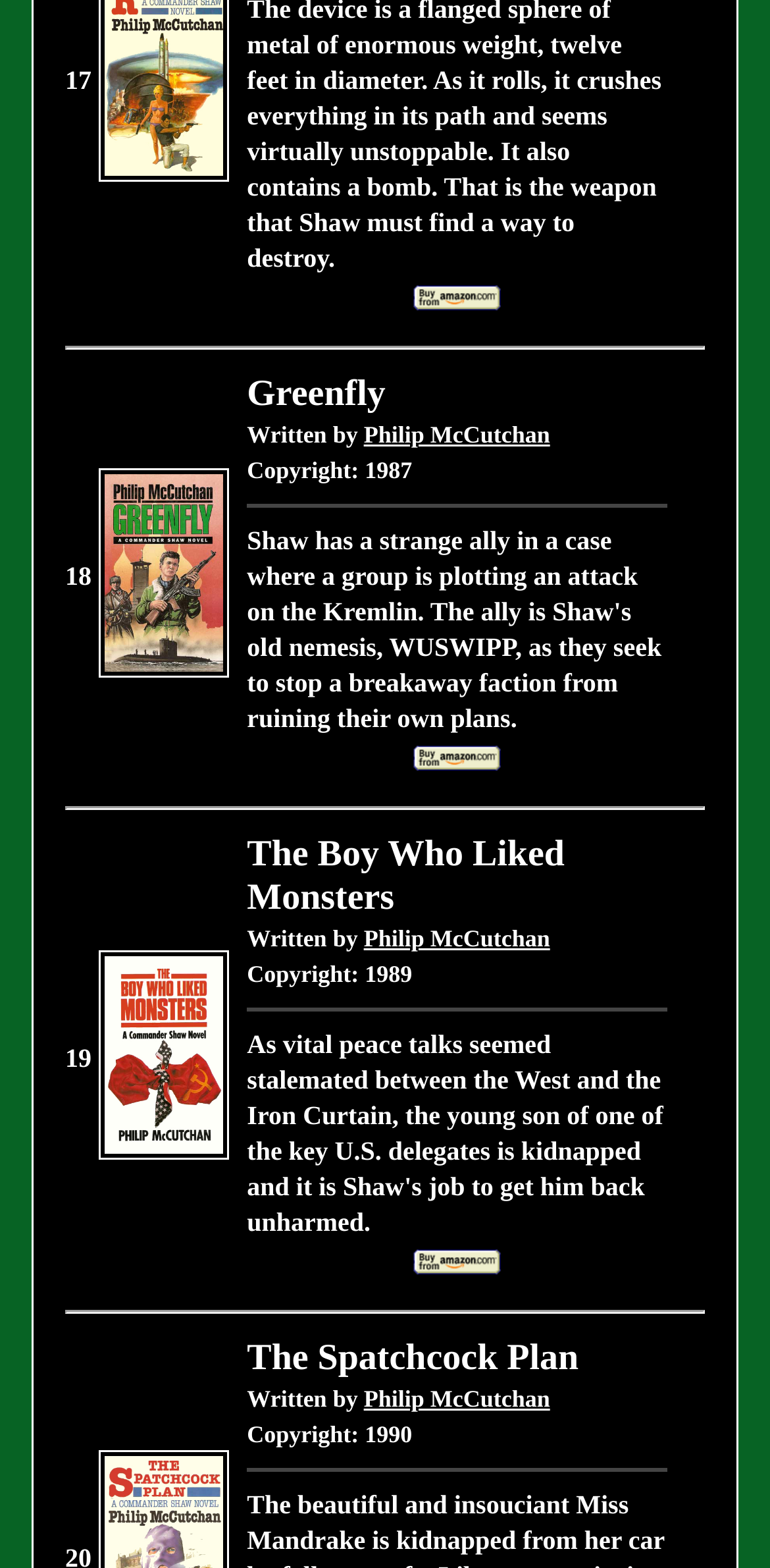Please identify the bounding box coordinates of the element I need to click to follow this instruction: "Click on the link to buy from Amazon again".

[0.536, 0.797, 0.651, 0.818]